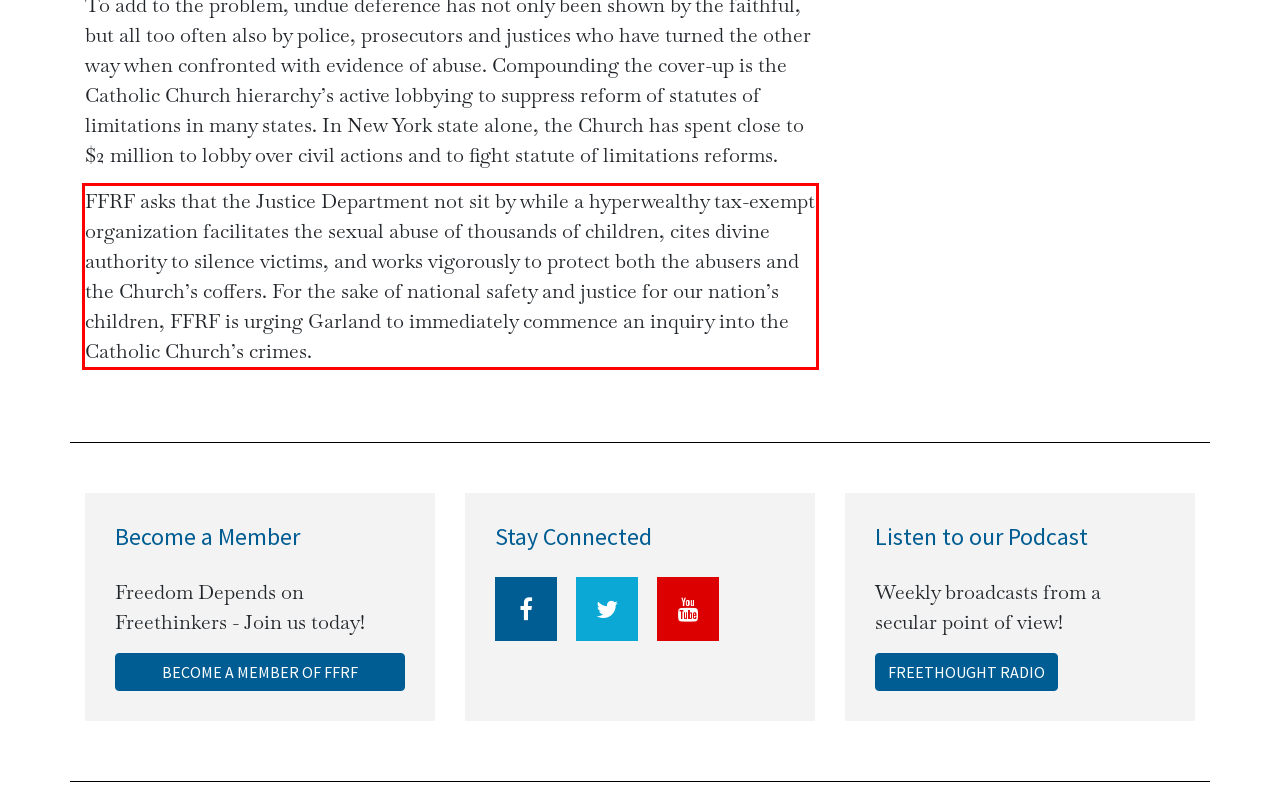Please identify the text within the red rectangular bounding box in the provided webpage screenshot.

FFRF asks that the Justice Department not sit by while a hyperwealthy tax-exempt organization facilitates the sexual abuse of thousands of children, cites divine authority to silence victims, and works vigorously to protect both the abusers and the Church’s coffers. For the sake of national safety and justice for our nation’s children, FFRF is urging Garland to immediately commence an inquiry into the Catholic Church’s crimes.